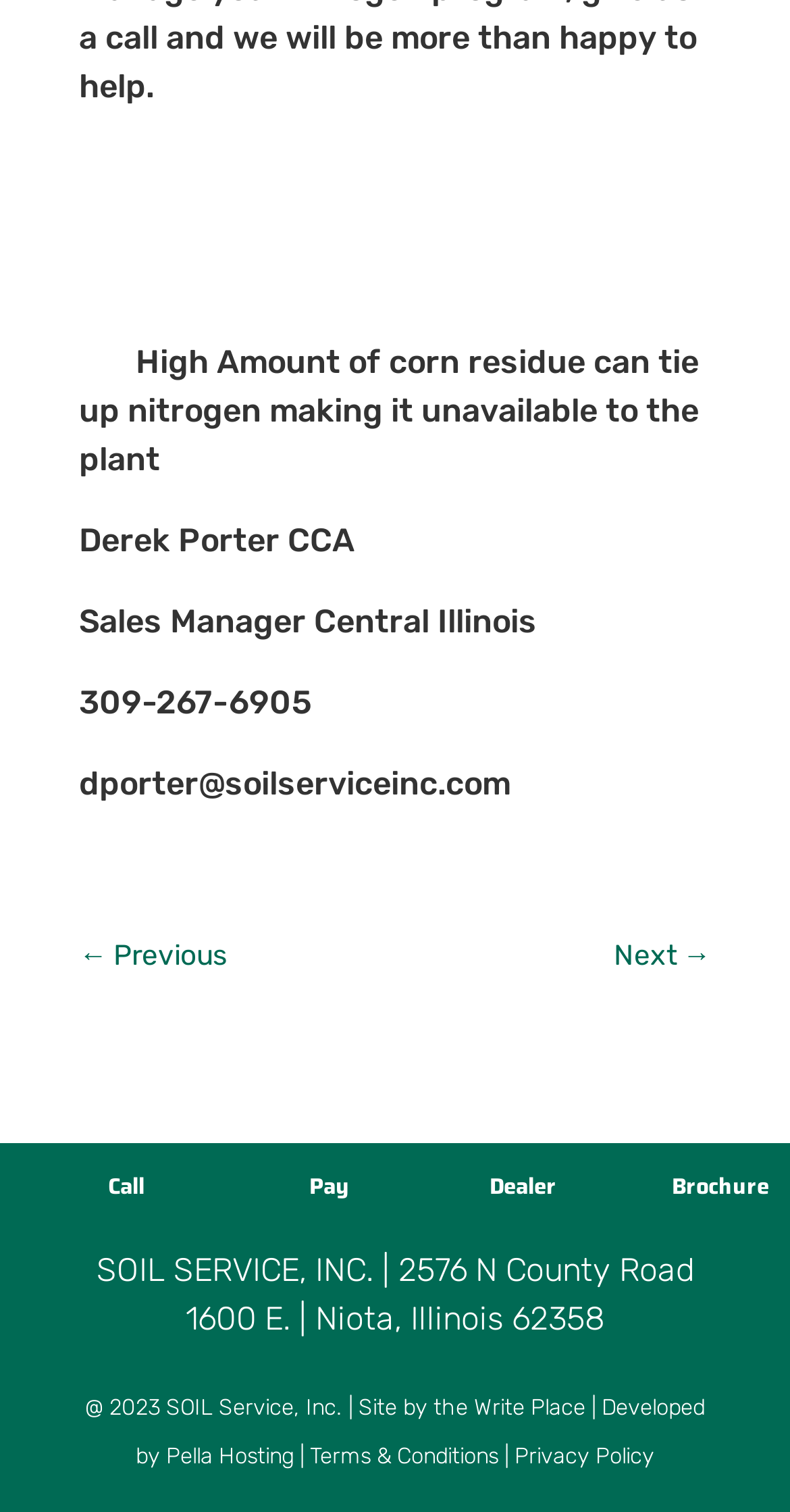What is the email address of the sales manager?
Provide a short answer using one word or a brief phrase based on the image.

dporter@soilserviceinc.com